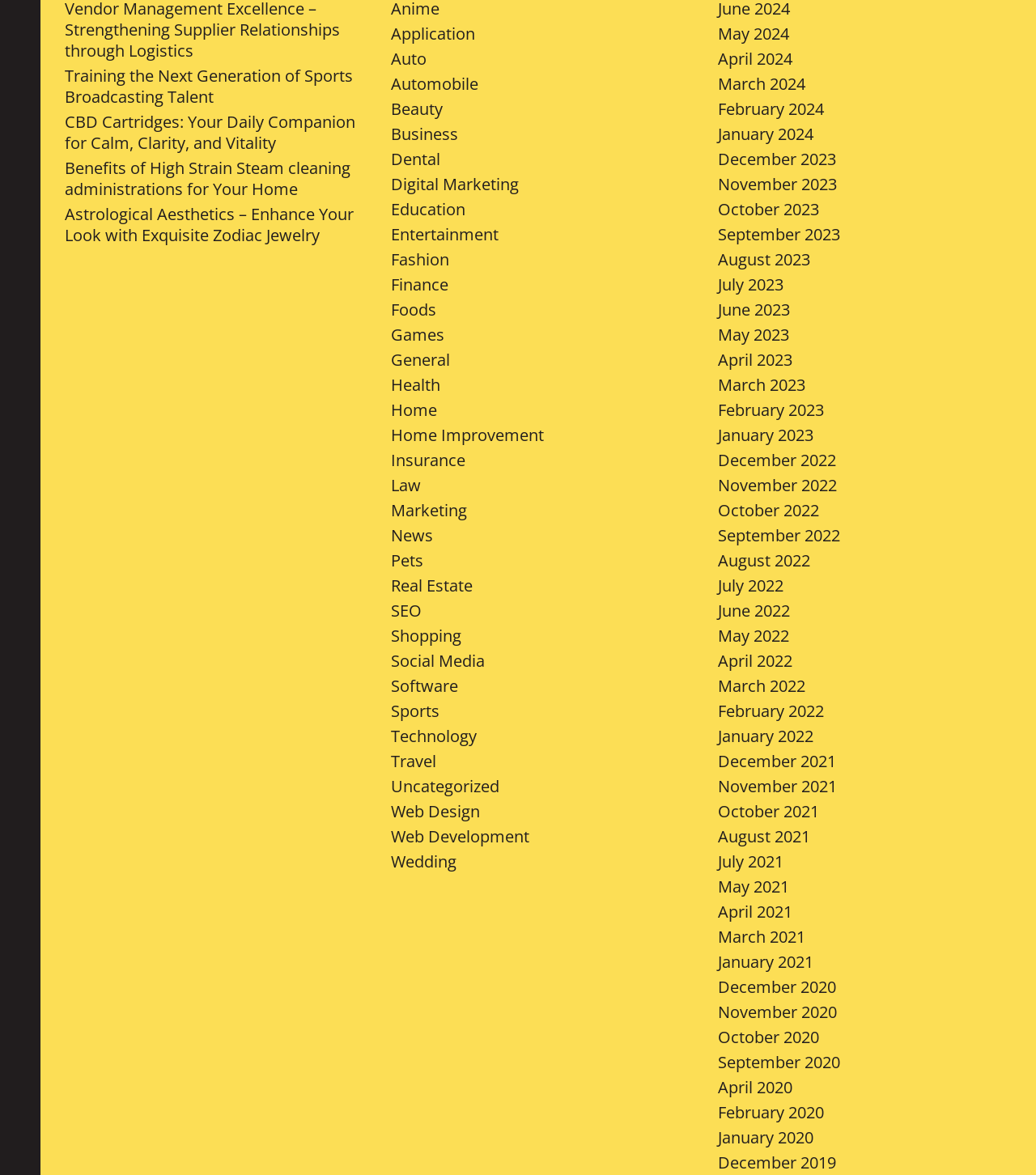What are the categories of articles on this webpage?
Answer the question with a single word or phrase by looking at the picture.

Various categories